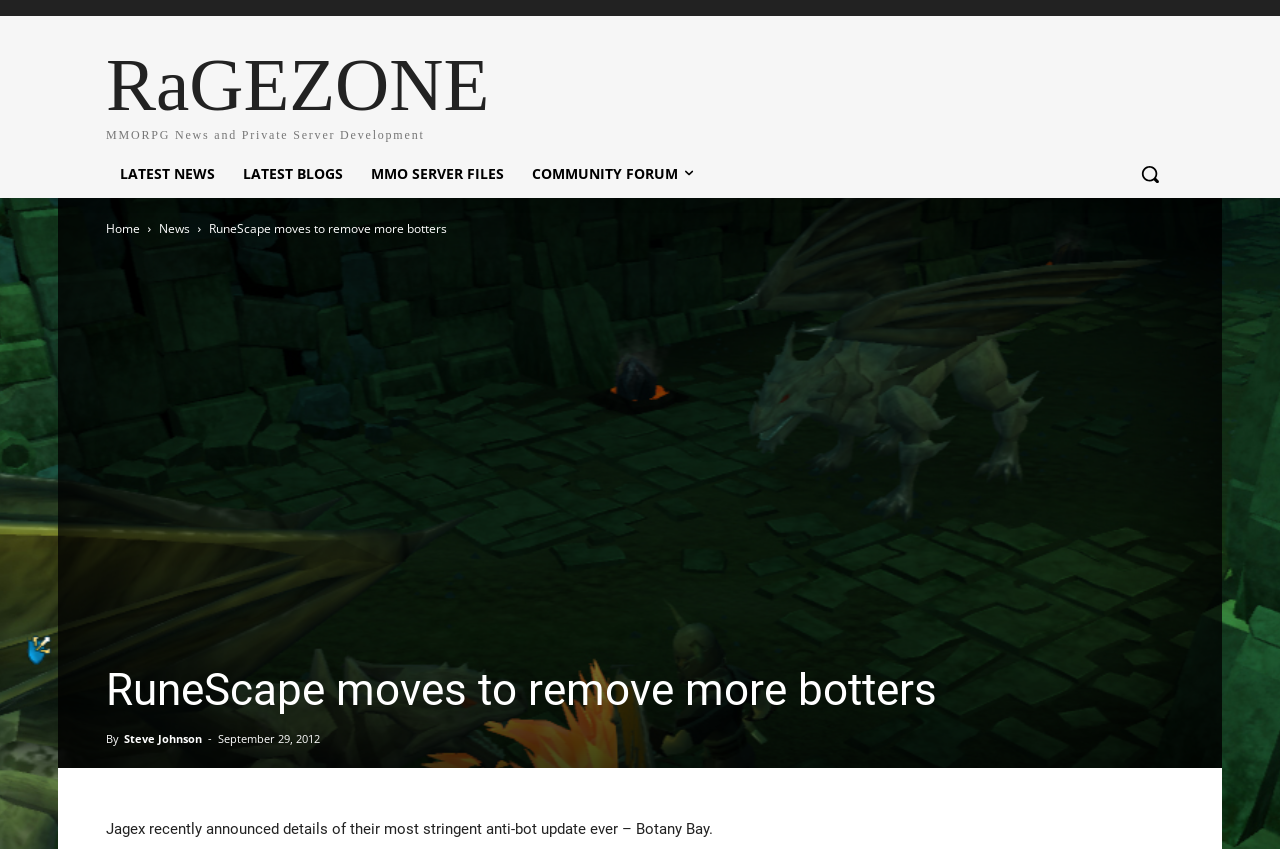Determine the main heading text of the webpage.

RuneScape moves to remove more botters